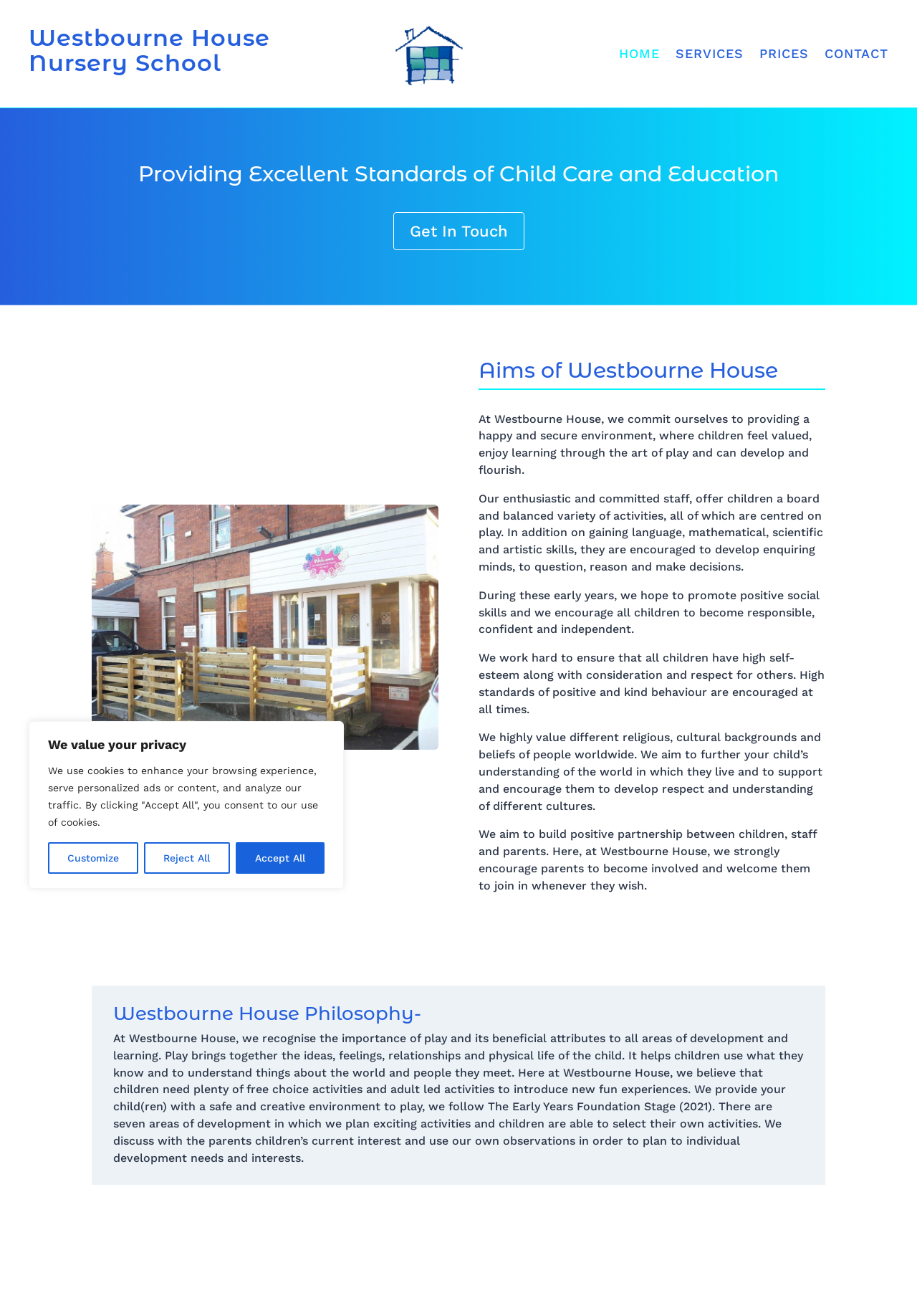Provide your answer in a single word or phrase: 
What is the purpose of the nursery school?

Providing childcare and education